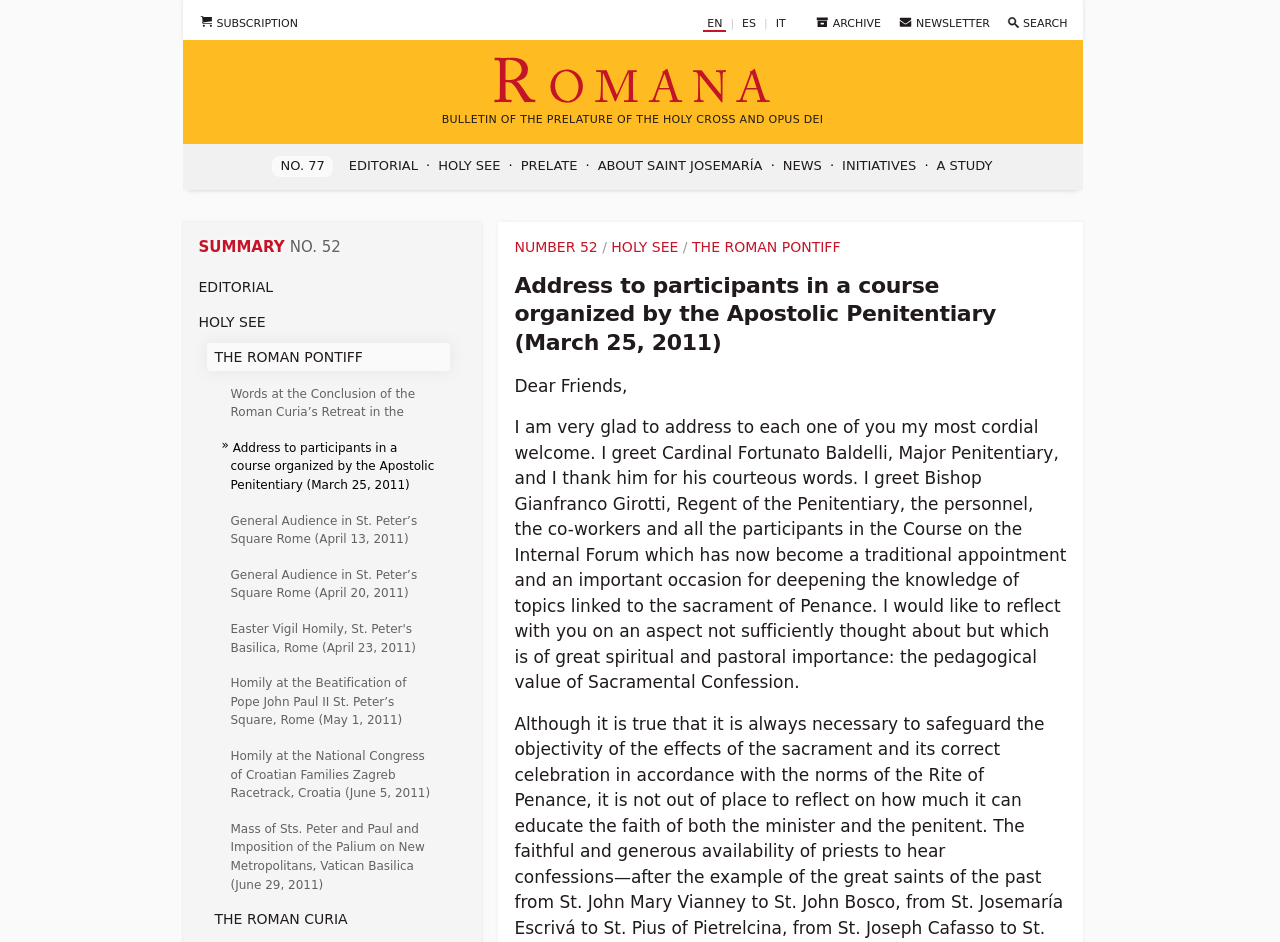What languages are available on this webpage?
Examine the image closely and answer the question with as much detail as possible.

I found the answer by examining the links at the top of the webpage, which contain the language codes 'EN', 'ES', and 'IT'.